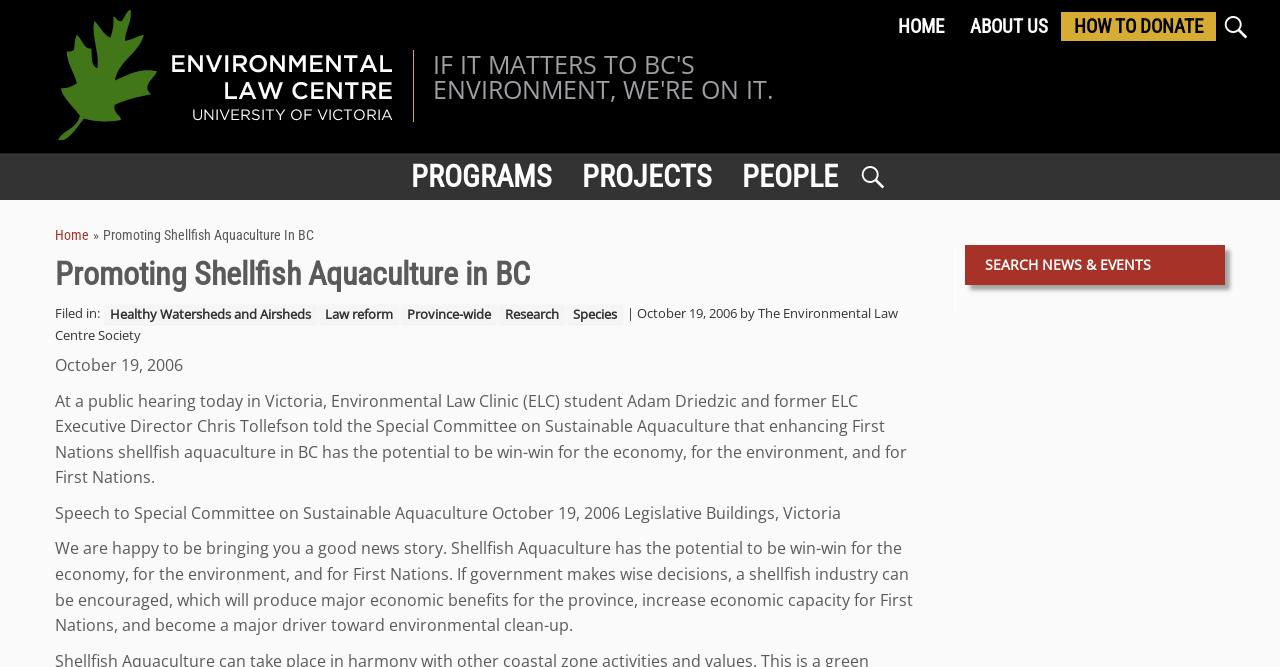Pinpoint the bounding box coordinates of the clickable area needed to execute the instruction: "Call the clinic". The coordinates should be specified as four float numbers between 0 and 1, i.e., [left, top, right, bottom].

None